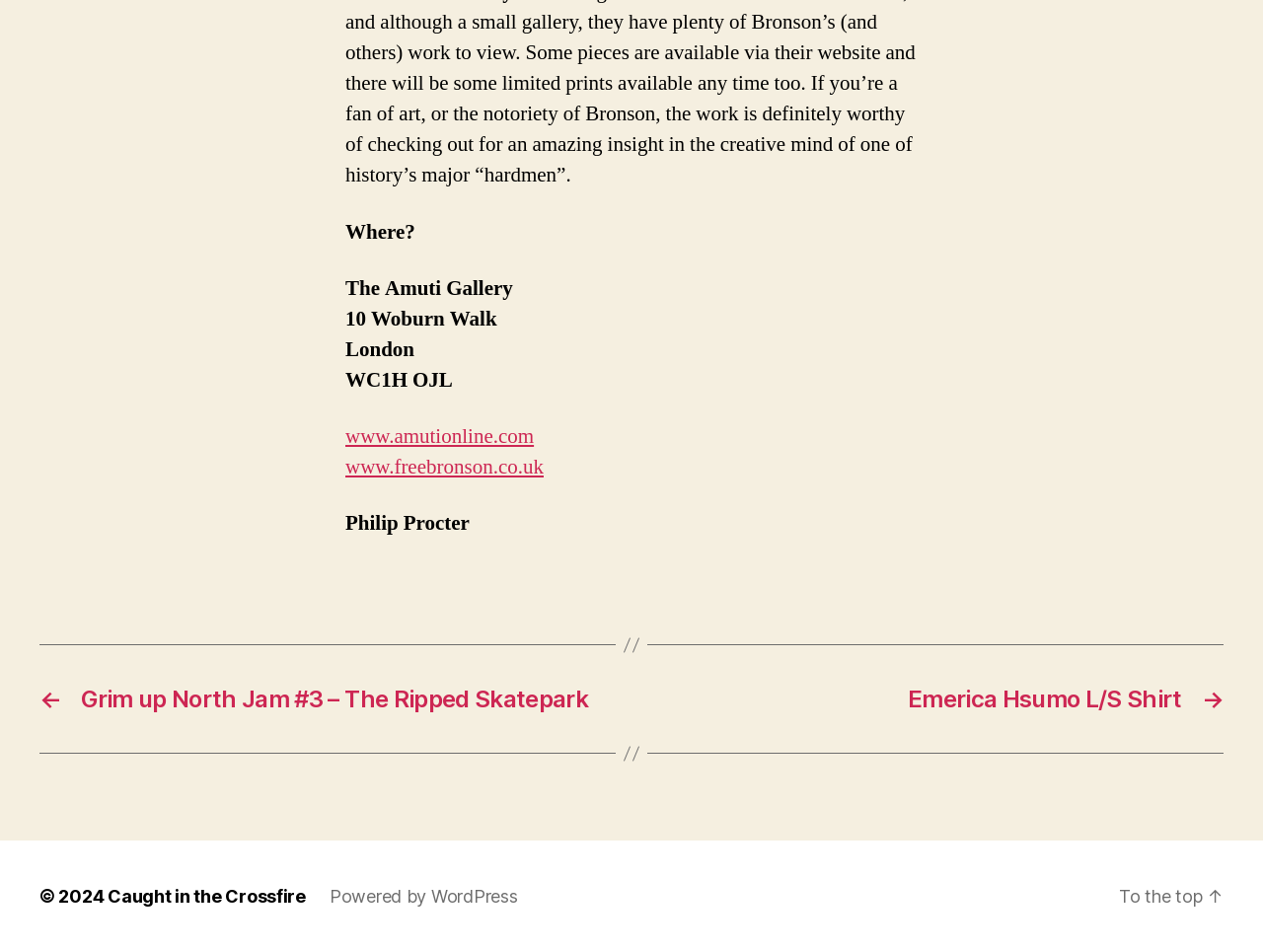What is the year of the copyright?
Give a single word or phrase answer based on the content of the image.

2024